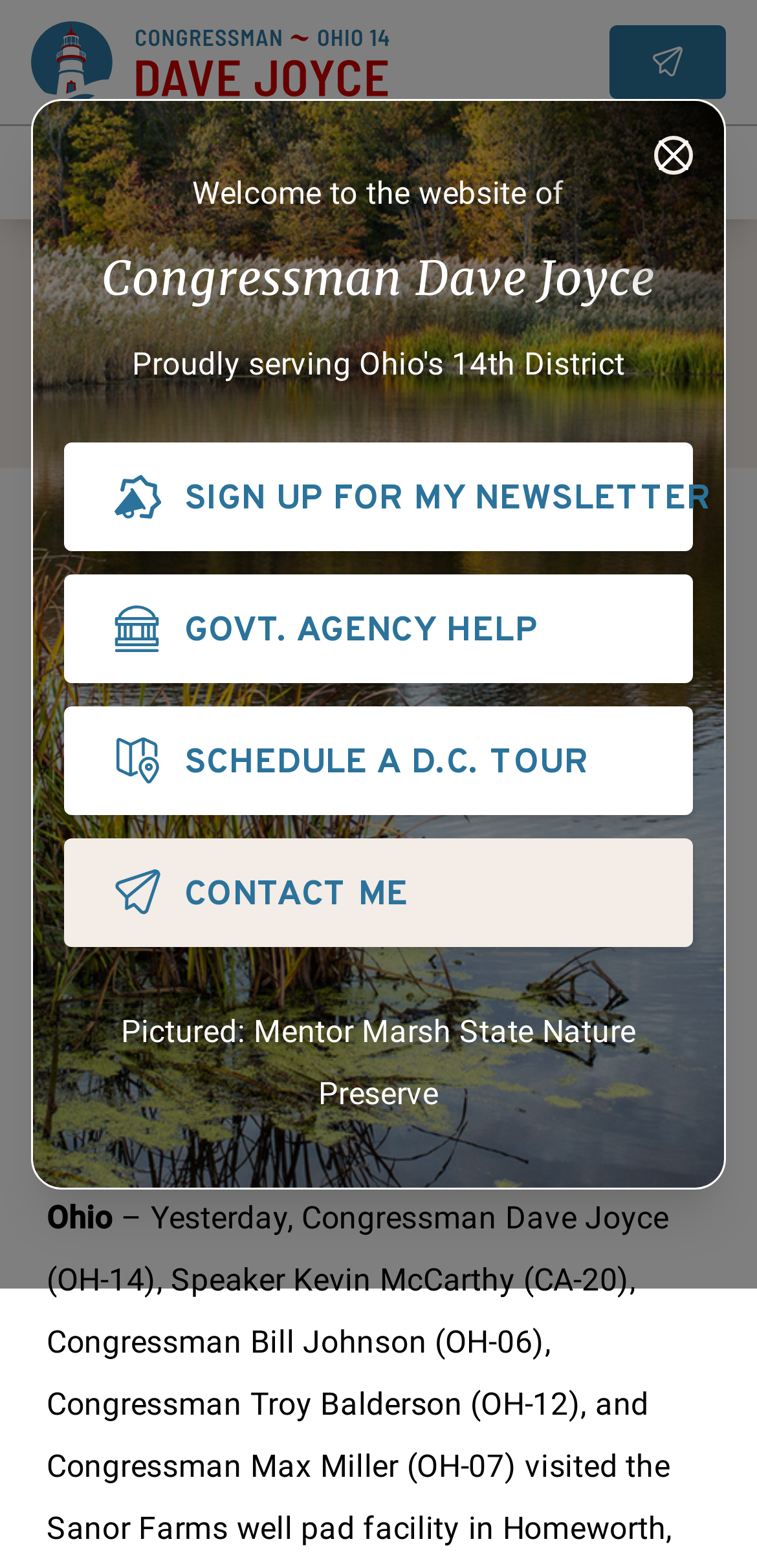Answer the question below in one word or phrase:
What is the topic of the article below the 'Pictured: Mentor Marsh State Nature Preserve' text?

Energy